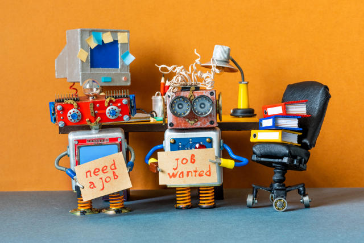Explain the scene depicted in the image, including all details.

The image features two whimsical, handcrafted robots positioned in an office-like setting. The first robot, on the left, holds a sign that reads "need a job," while the second robot, on the right, displays a sign saying "job wanted." Behind them, a cluttered desk setup includes a retro computer with various colorful gadgets, emphasizing a playful, creative workspace. A bright yellow desk lamp illuminates the scene, contrasting with the orange backdrop. Scattered around the robots are stacks of books and paper, suggesting an environment bustling with activity and the pursuit of knowledge and opportunity. This charming display embodies themes of aspiration and the quest for employment in a fun, imaginative way.